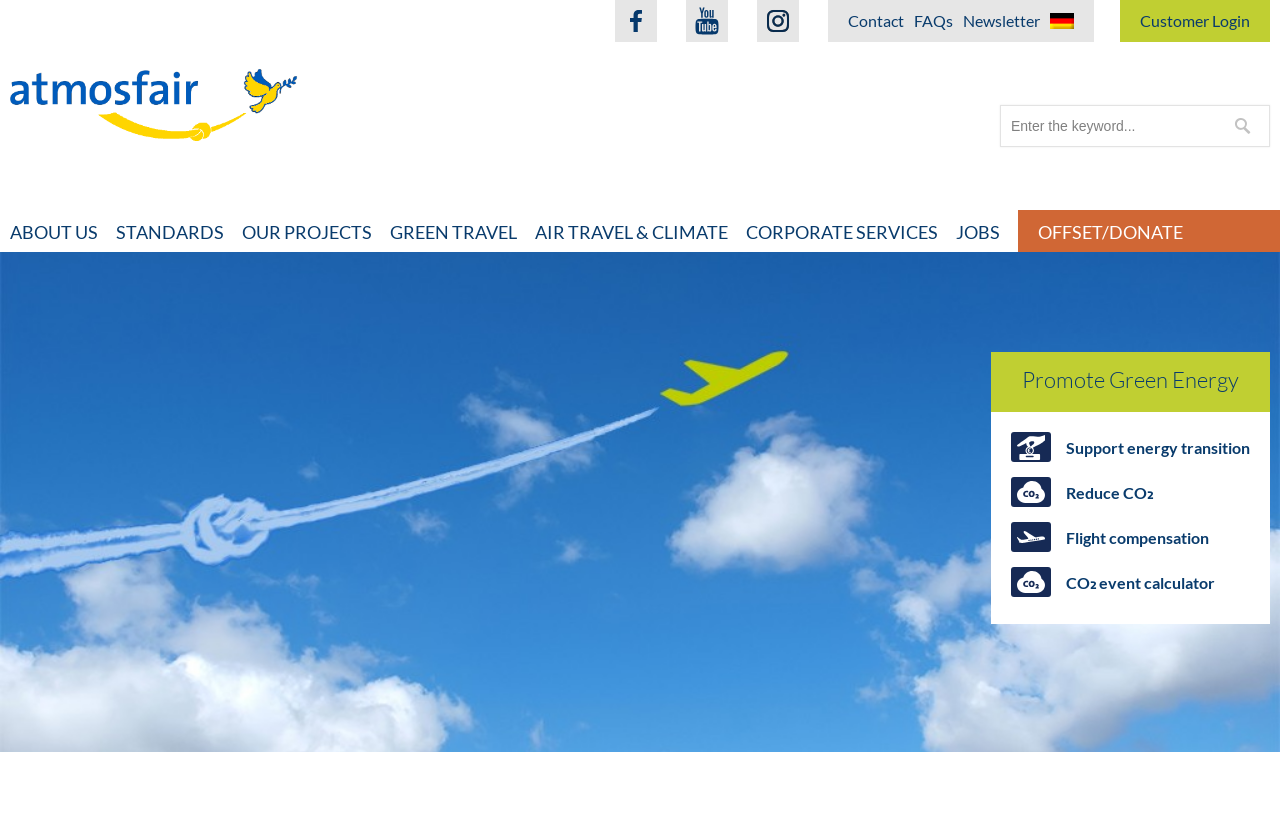Identify the bounding box coordinates of the region that should be clicked to execute the following instruction: "Click on the atmosfair link".

[0.008, 0.106, 0.242, 0.129]